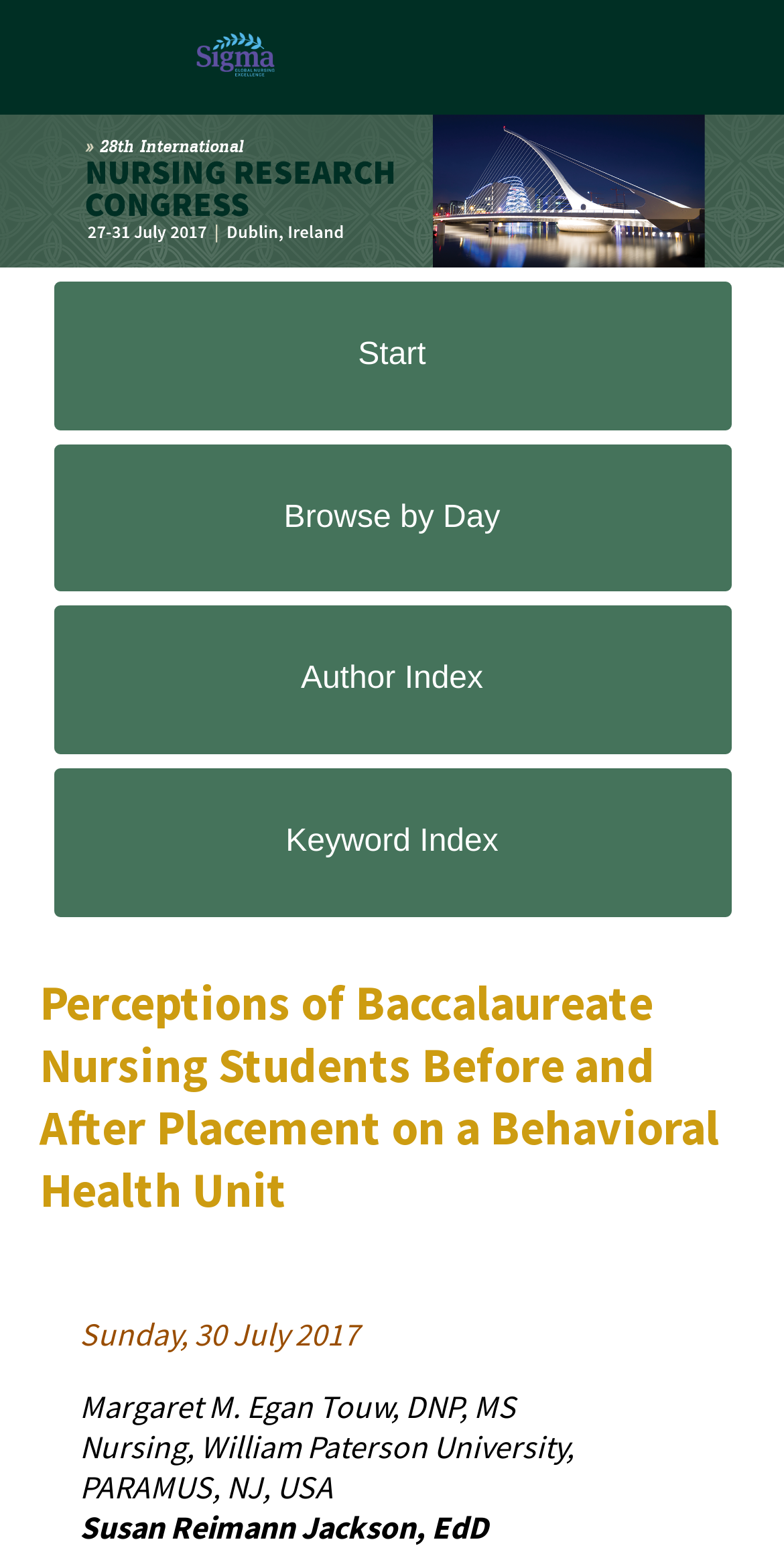What is the type of research congress mentioned?
Use the image to answer the question with a single word or phrase.

International Nursing Research Congress